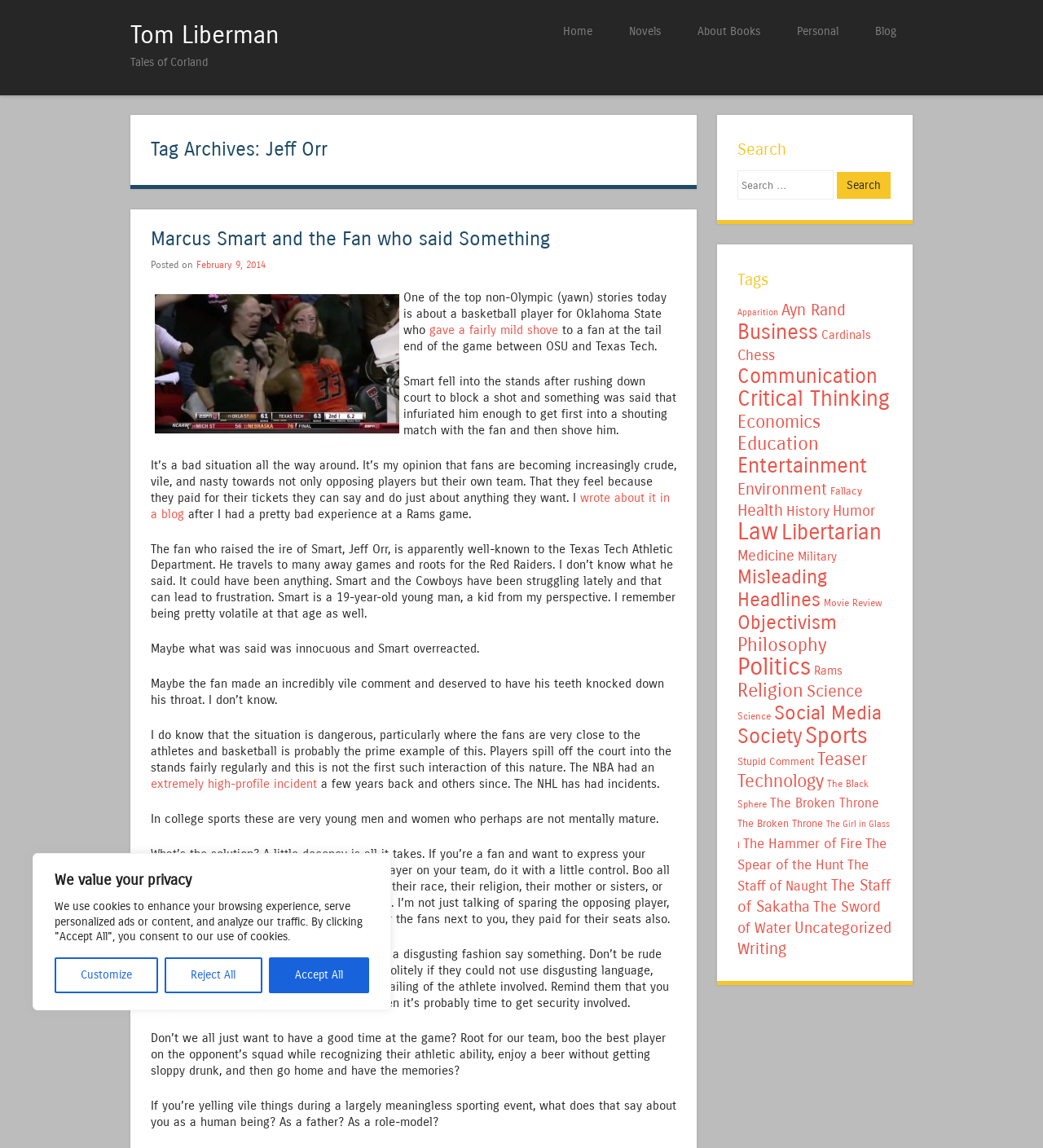What is the name of the team mentioned in the blog post?
Based on the image, please offer an in-depth response to the question.

I read the blog post and found that it mentions a basketball game between Oklahoma State and Texas Tech, which suggests that Oklahoma State is a team mentioned in the blog post.